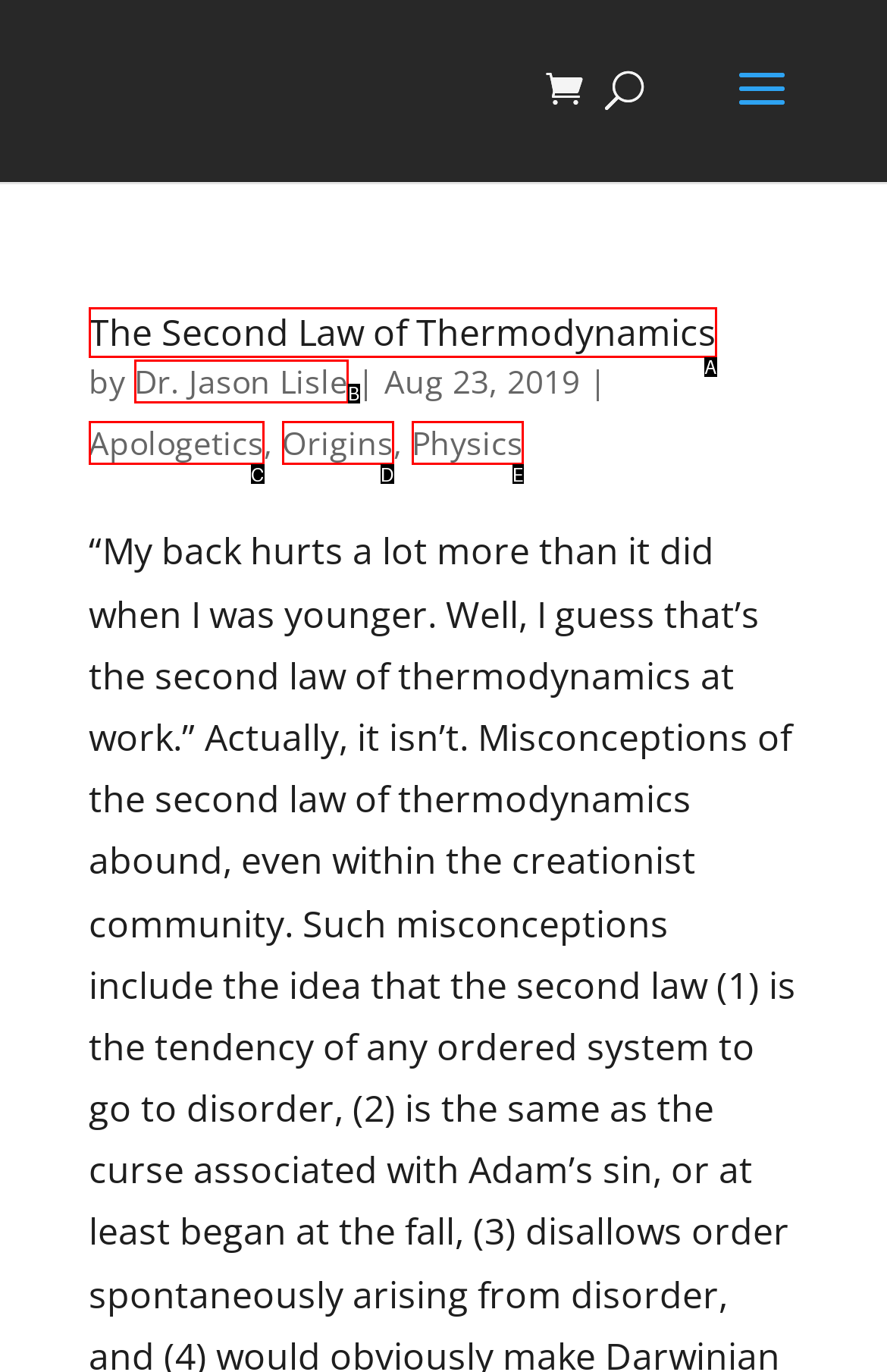Given the description: The Second Law of Thermodynamics, identify the HTML element that corresponds to it. Respond with the letter of the correct option.

A